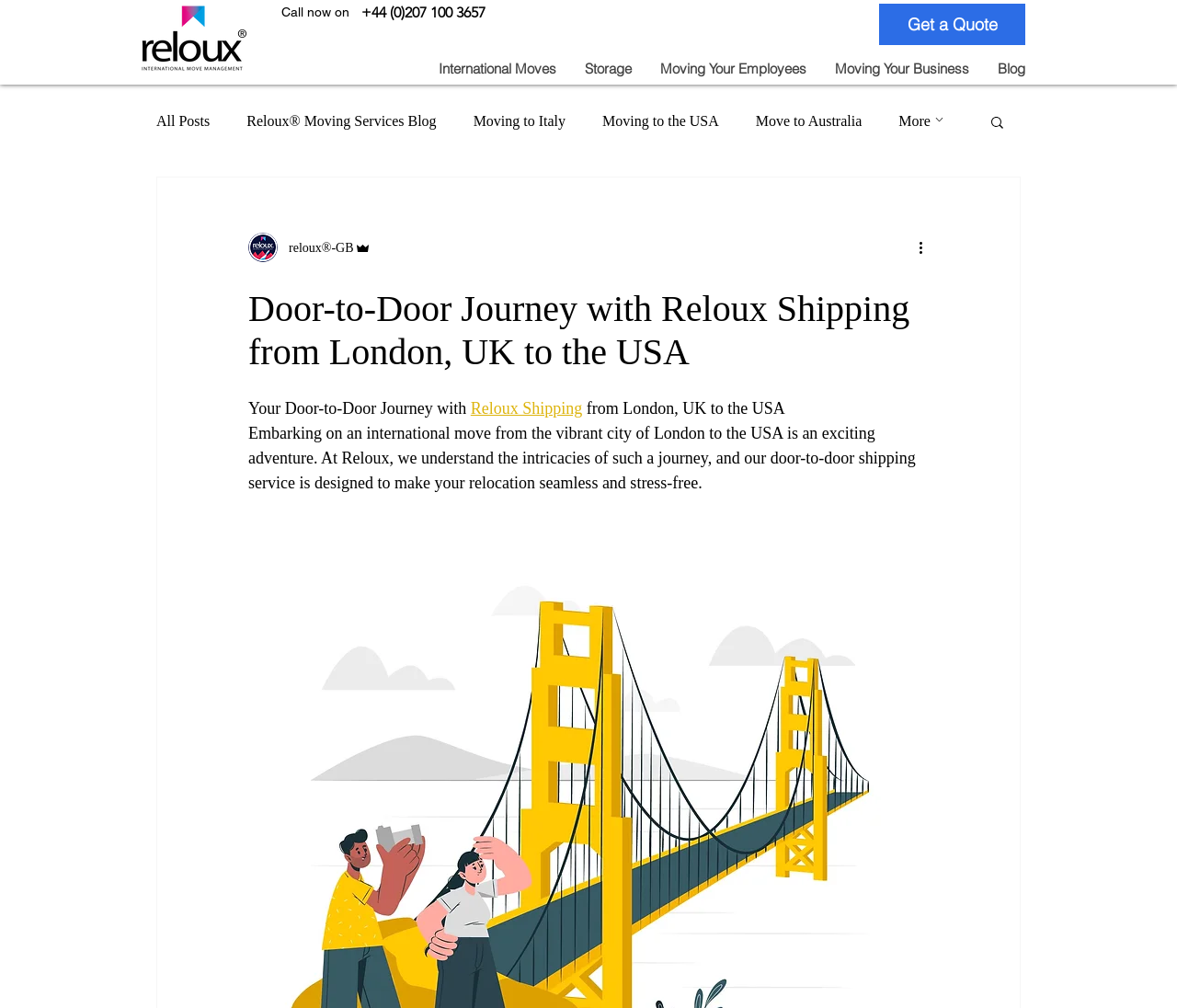Find the bounding box coordinates of the clickable area required to complete the following action: "Search for blog posts".

[0.84, 0.113, 0.855, 0.132]